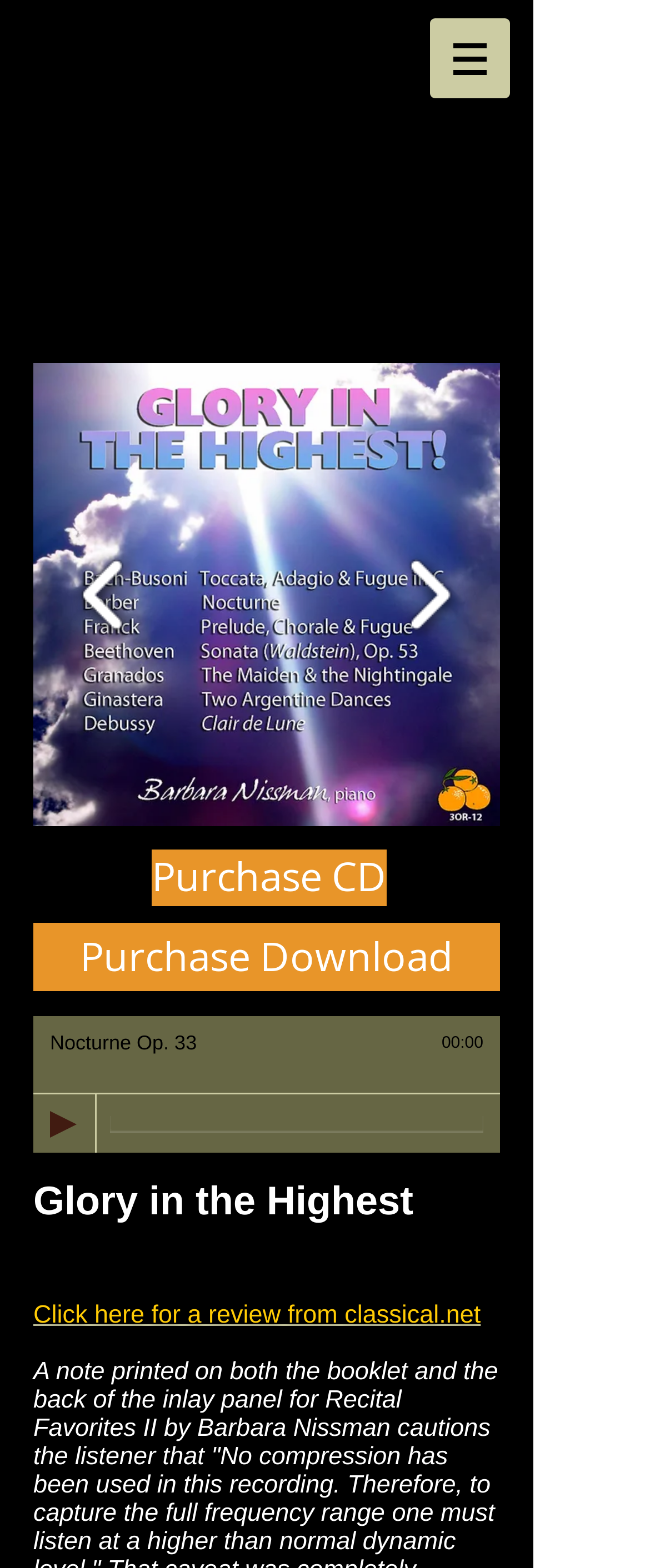What is the current time of the audio player?
From the screenshot, supply a one-word or short-phrase answer.

00:00